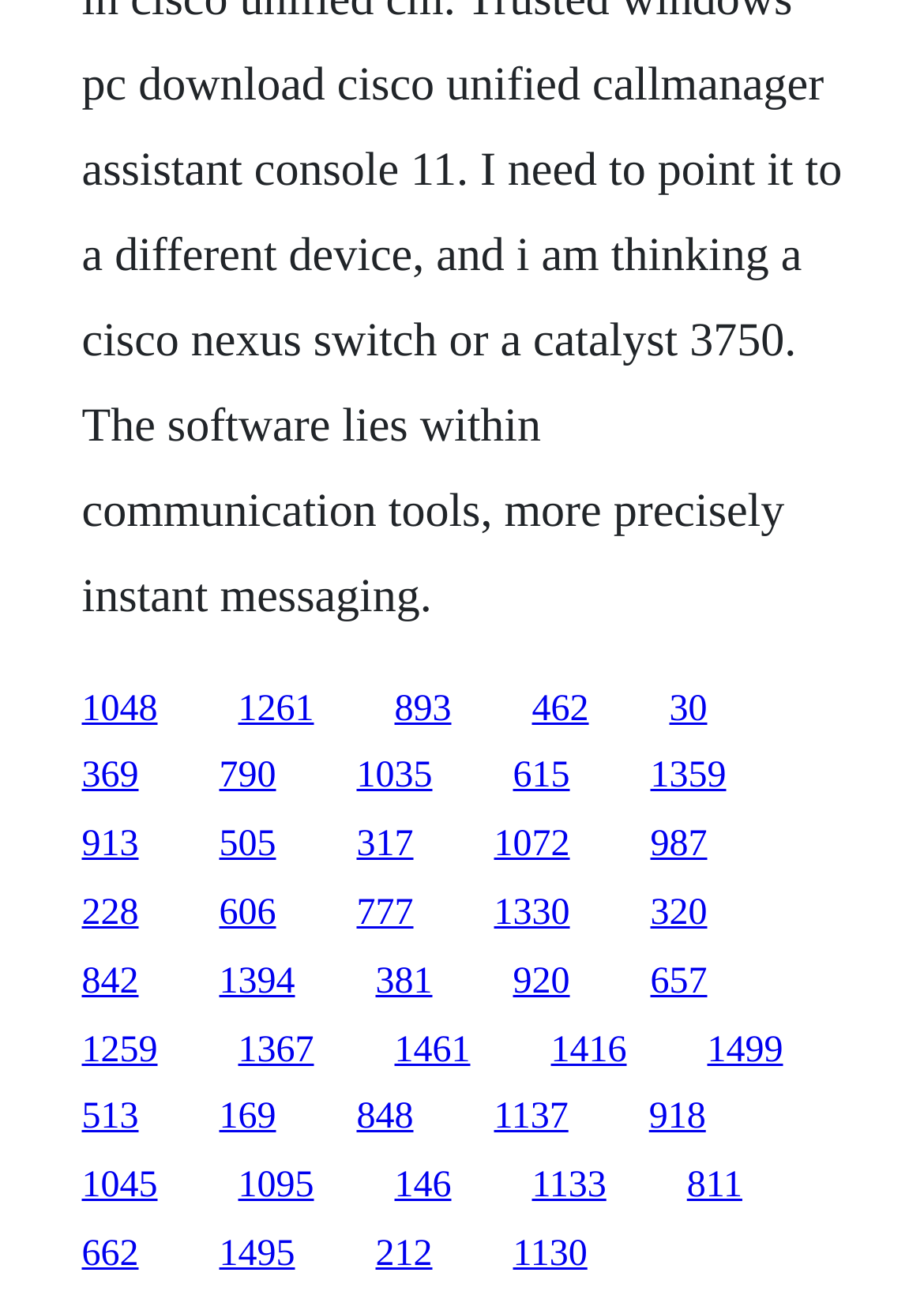How many links have a width greater than 0.1?
Provide a fully detailed and comprehensive answer to the question.

I calculated the width of each link element by subtracting its x1 coordinate from its x2 coordinate and counted the number of links with a width greater than 0.1. There are 20 links with a width greater than 0.1.